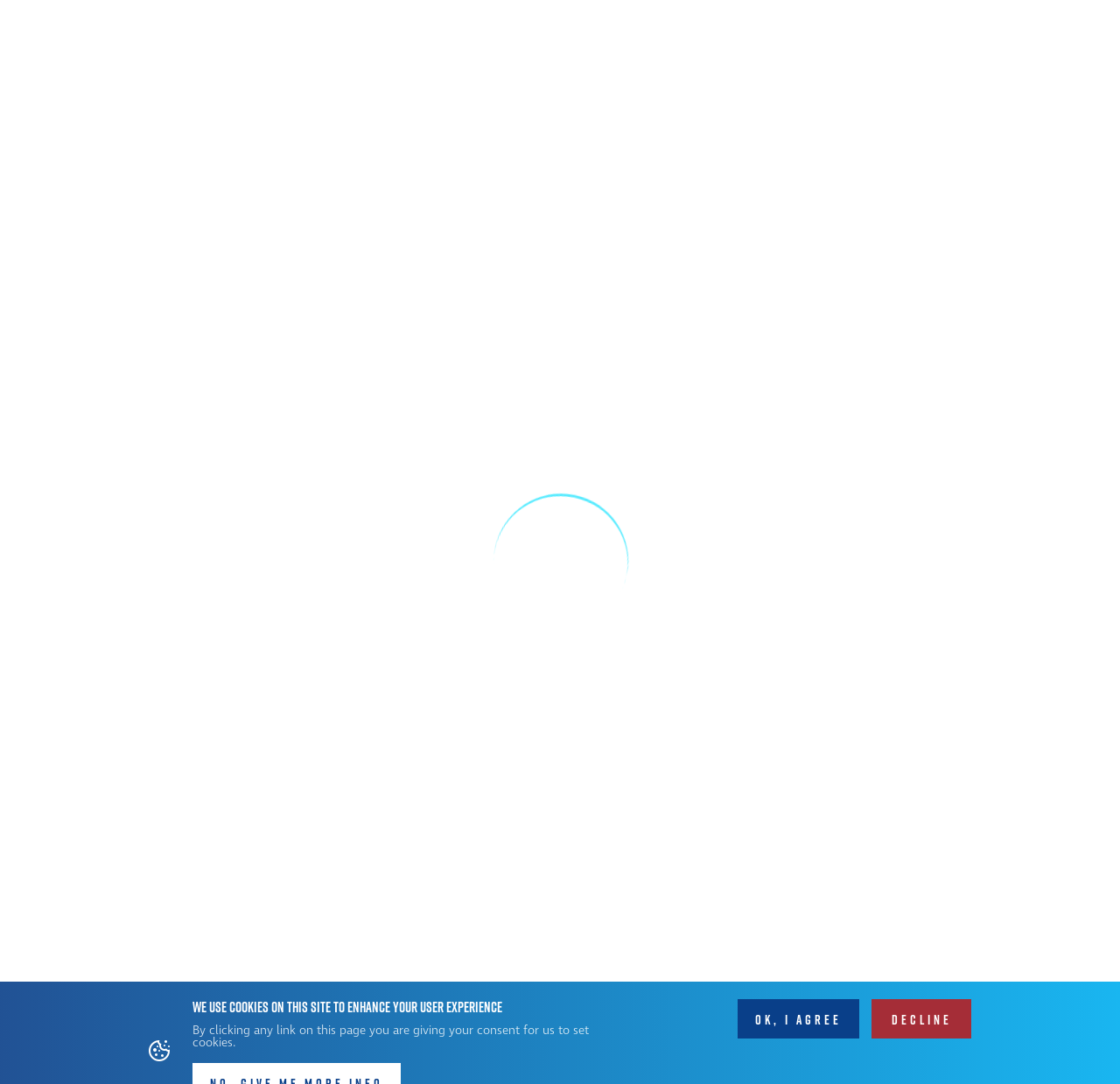Locate the bounding box coordinates of the segment that needs to be clicked to meet this instruction: "Click on 'Aeromodelling' link".

[0.04, 0.144, 0.218, 0.262]